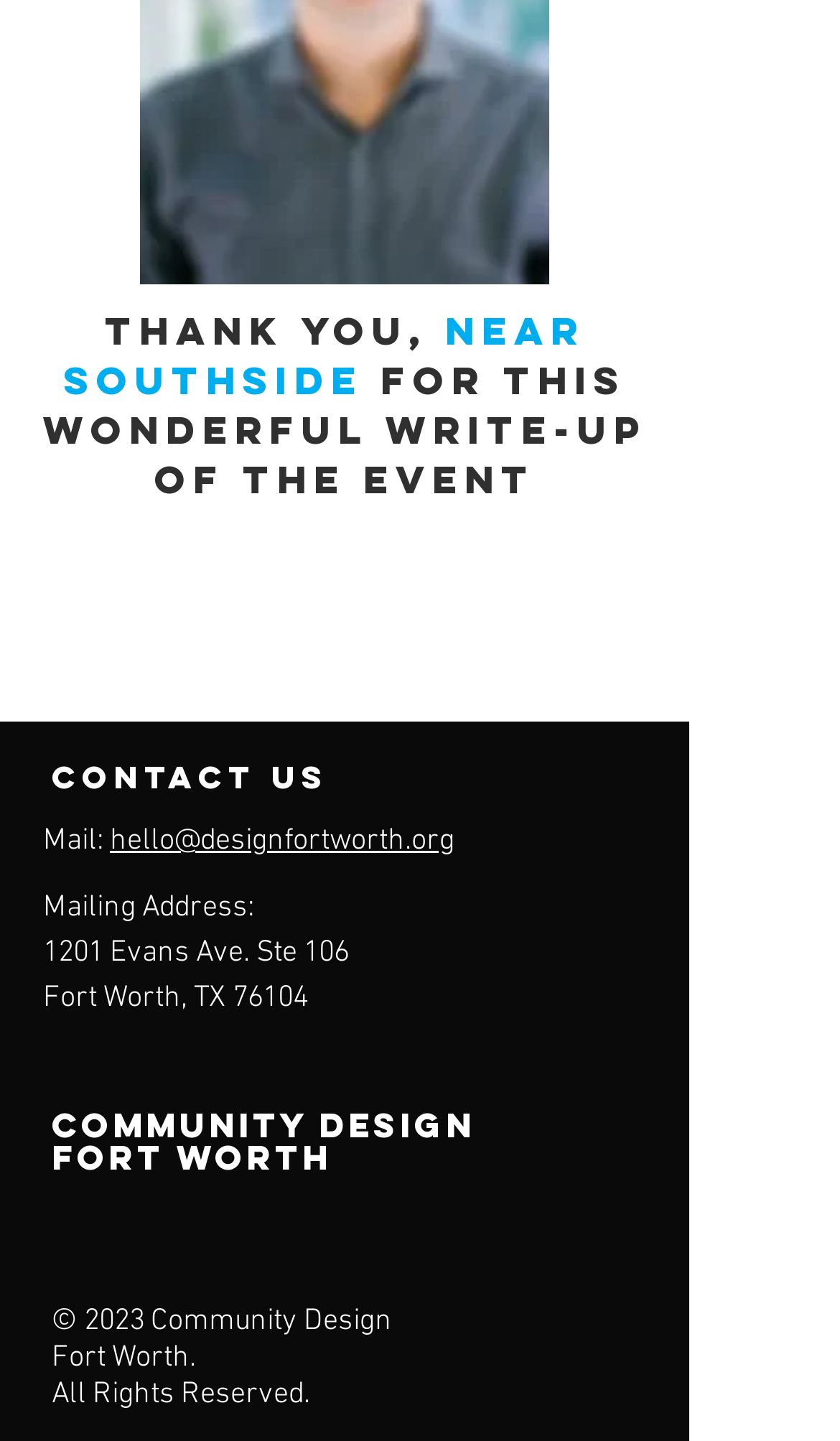Locate the bounding box of the UI element with the following description: "aria-label="Facebook"".

[0.051, 0.847, 0.11, 0.882]